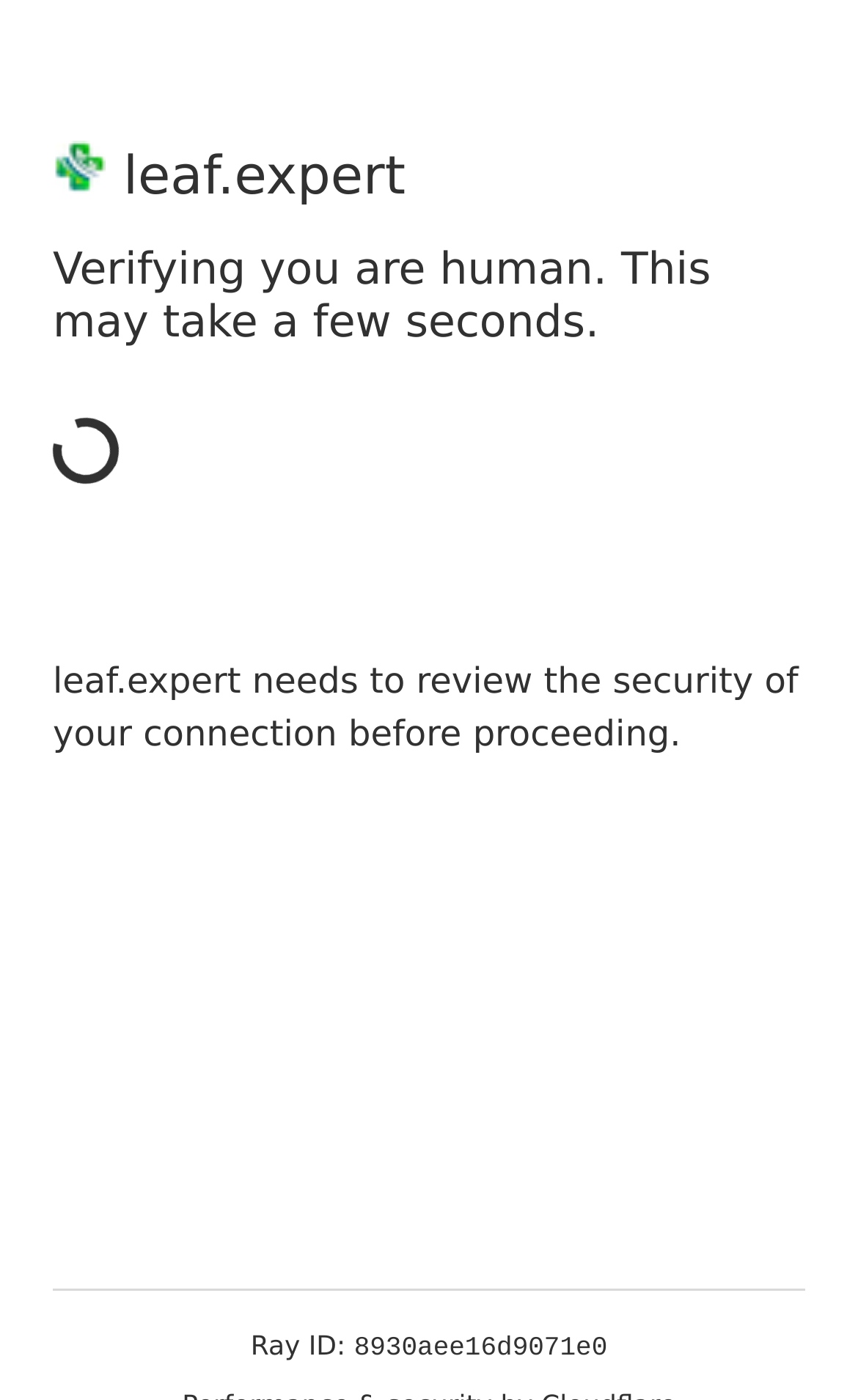Answer the question below using just one word or a short phrase: 
What is the domain of the website?

leaf.expert